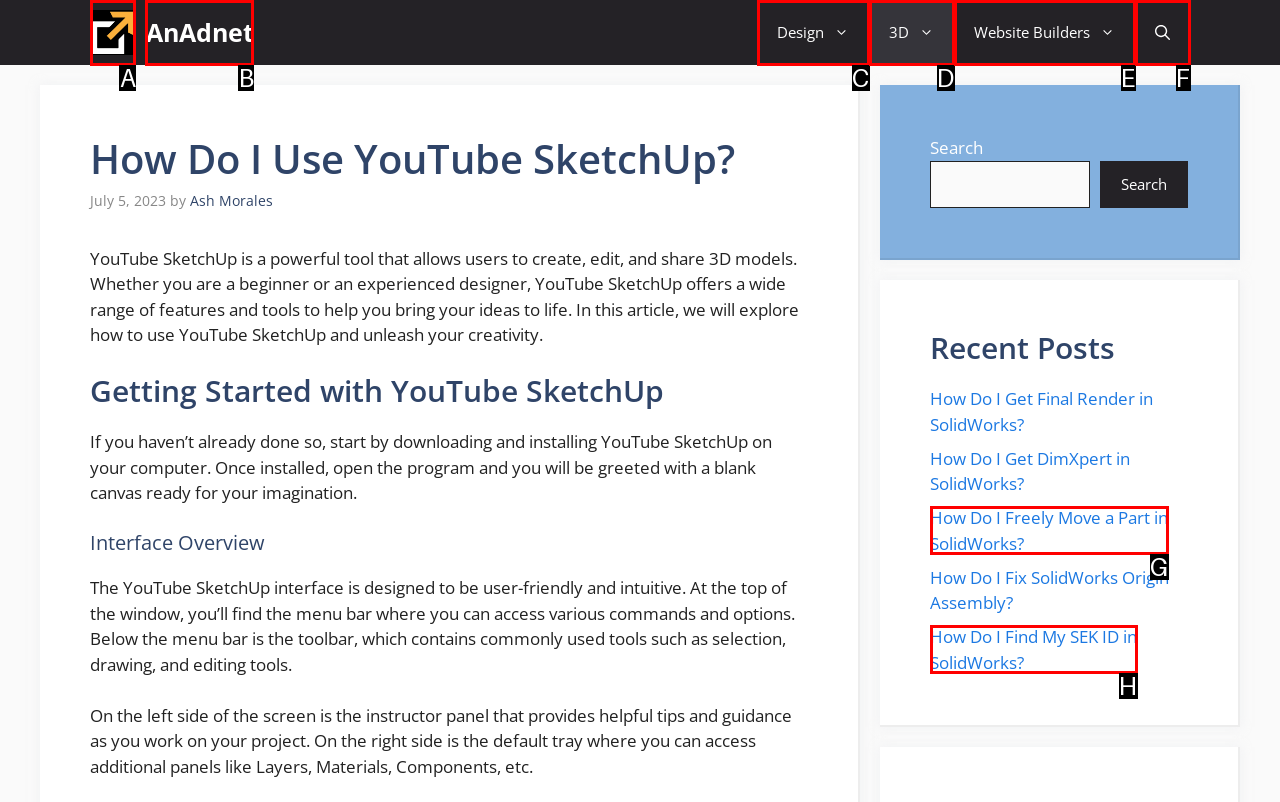From the available choices, determine which HTML element fits this description: Website Builders Respond with the correct letter.

E